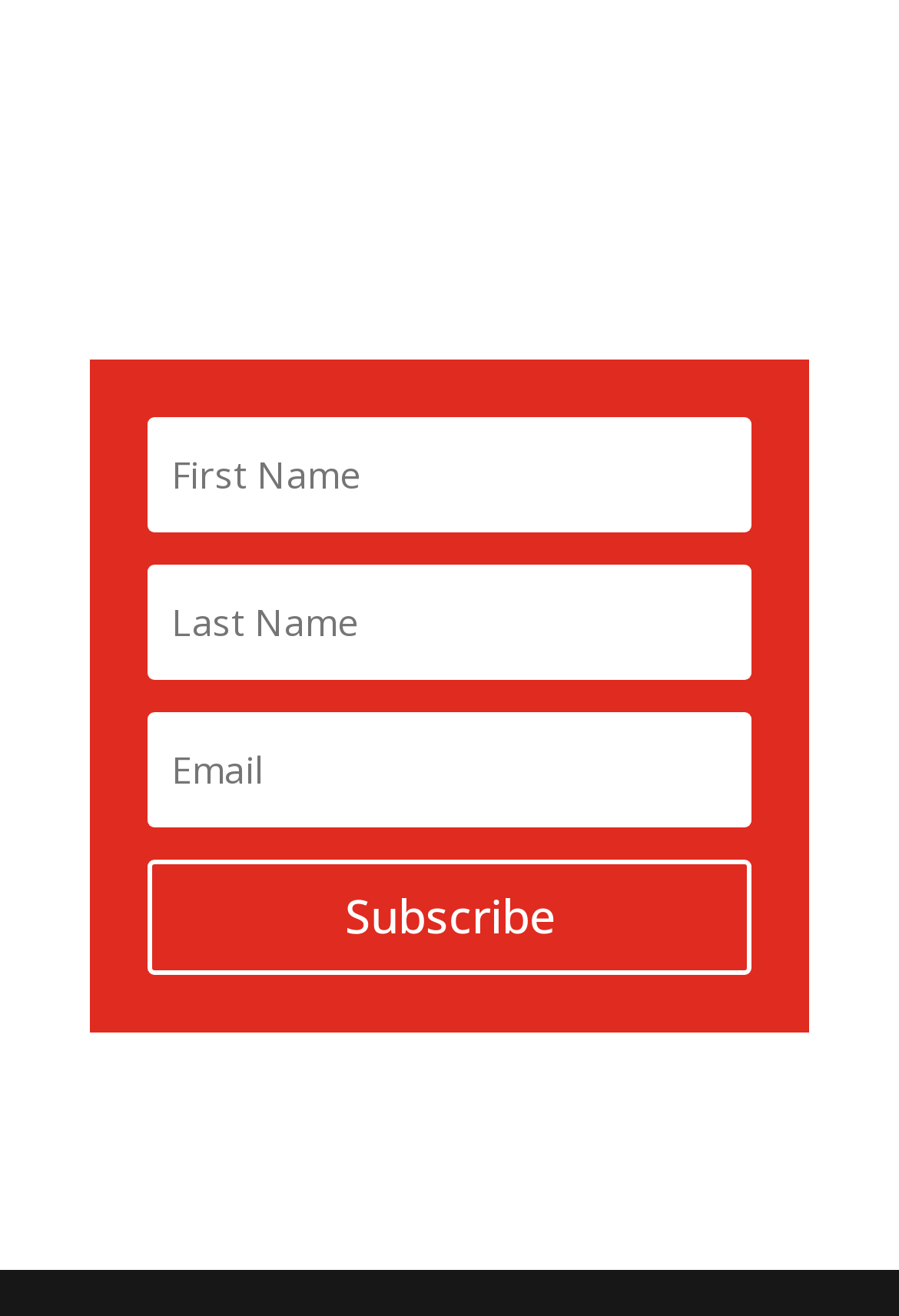Locate the UI element described as follows: "name="et_pb_signup_firstname" placeholder="First Name"". Return the bounding box coordinates as four float numbers between 0 and 1 in the order [left, top, right, bottom].

[0.164, 0.317, 0.836, 0.405]